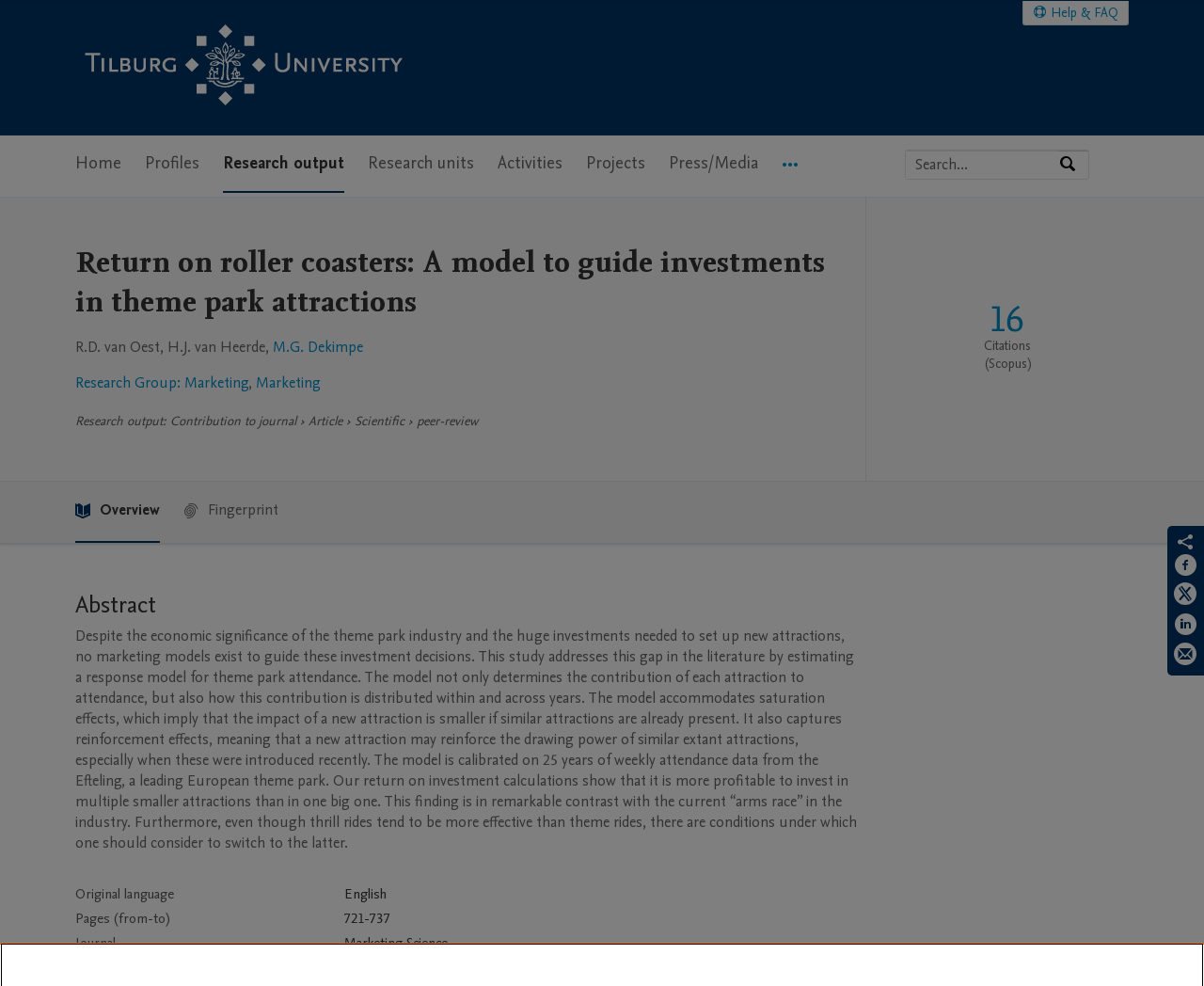Please specify the bounding box coordinates of the area that should be clicked to accomplish the following instruction: "Go to Help & FAQ". The coordinates should consist of four float numbers between 0 and 1, i.e., [left, top, right, bottom].

[0.85, 0.001, 0.937, 0.025]